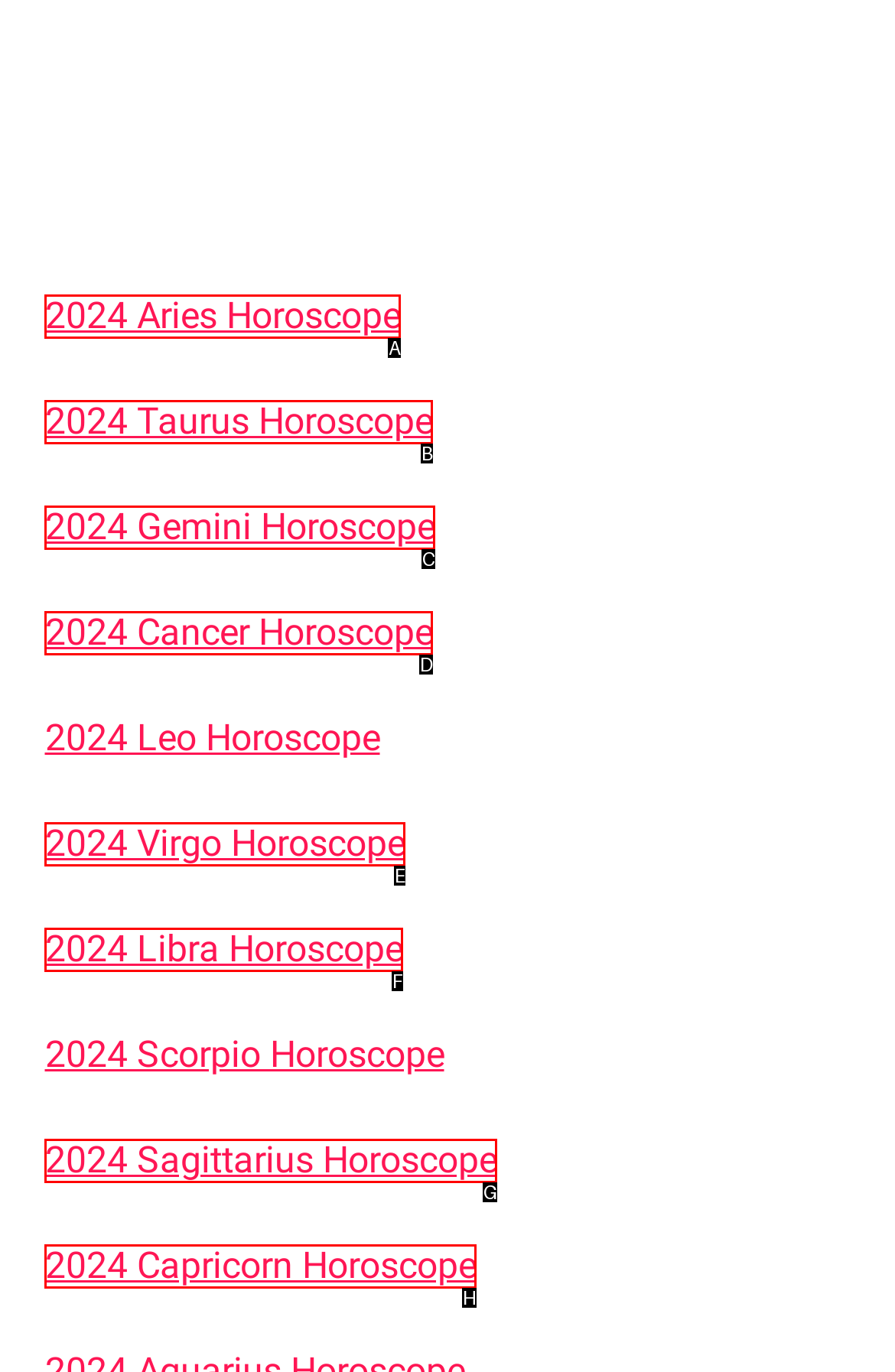Choose the letter that best represents the description: 2024 Gemini Horoscope. Provide the letter as your response.

C